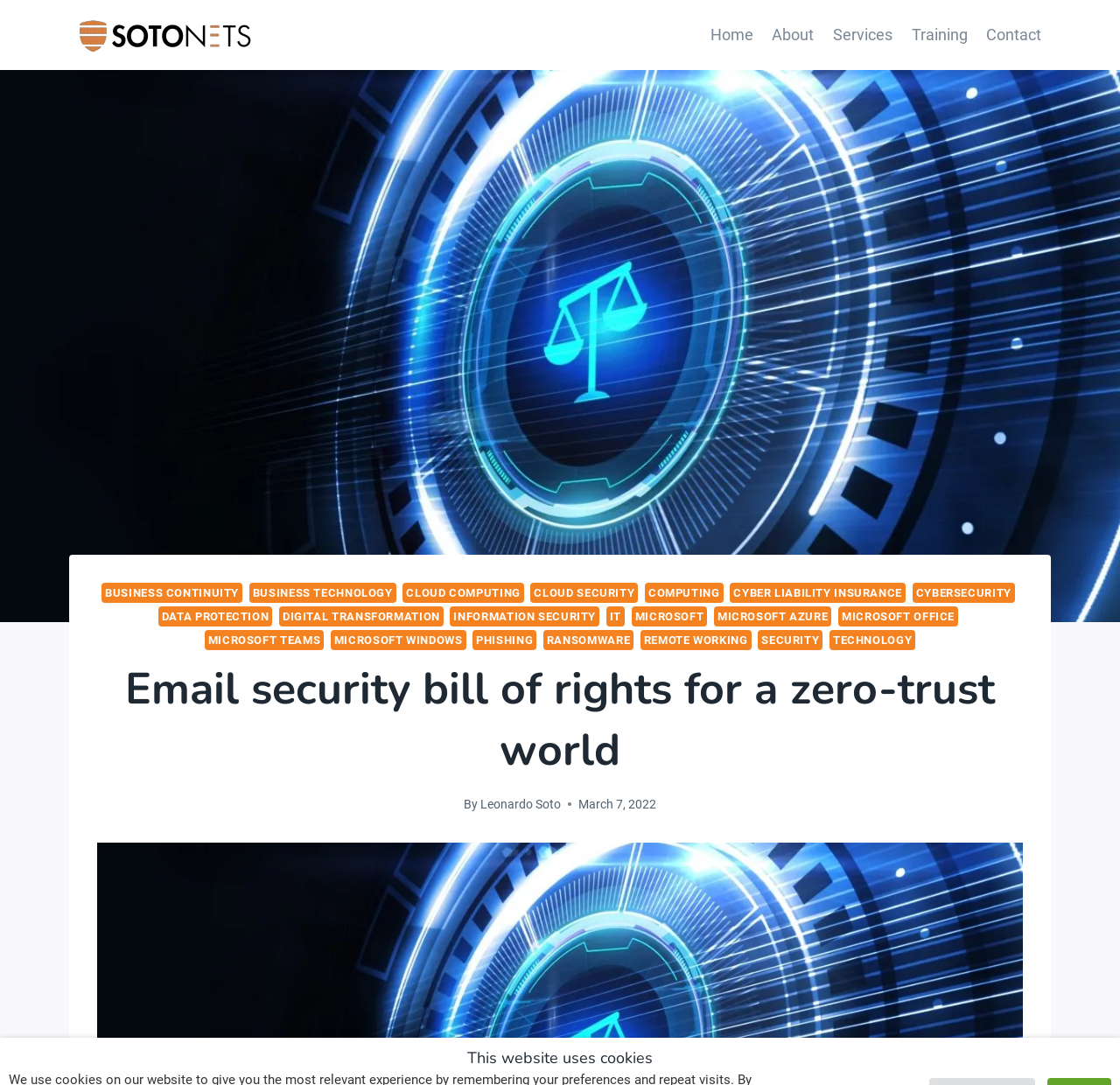What is the name of the cybersecurity company?
Use the image to give a comprehensive and detailed response to the question.

I found the answer by looking at the top-left corner of the webpage, where I saw a link with the text 'SotoNets cybersecurity and compliance'. This suggests that SotoNets is a cybersecurity company.